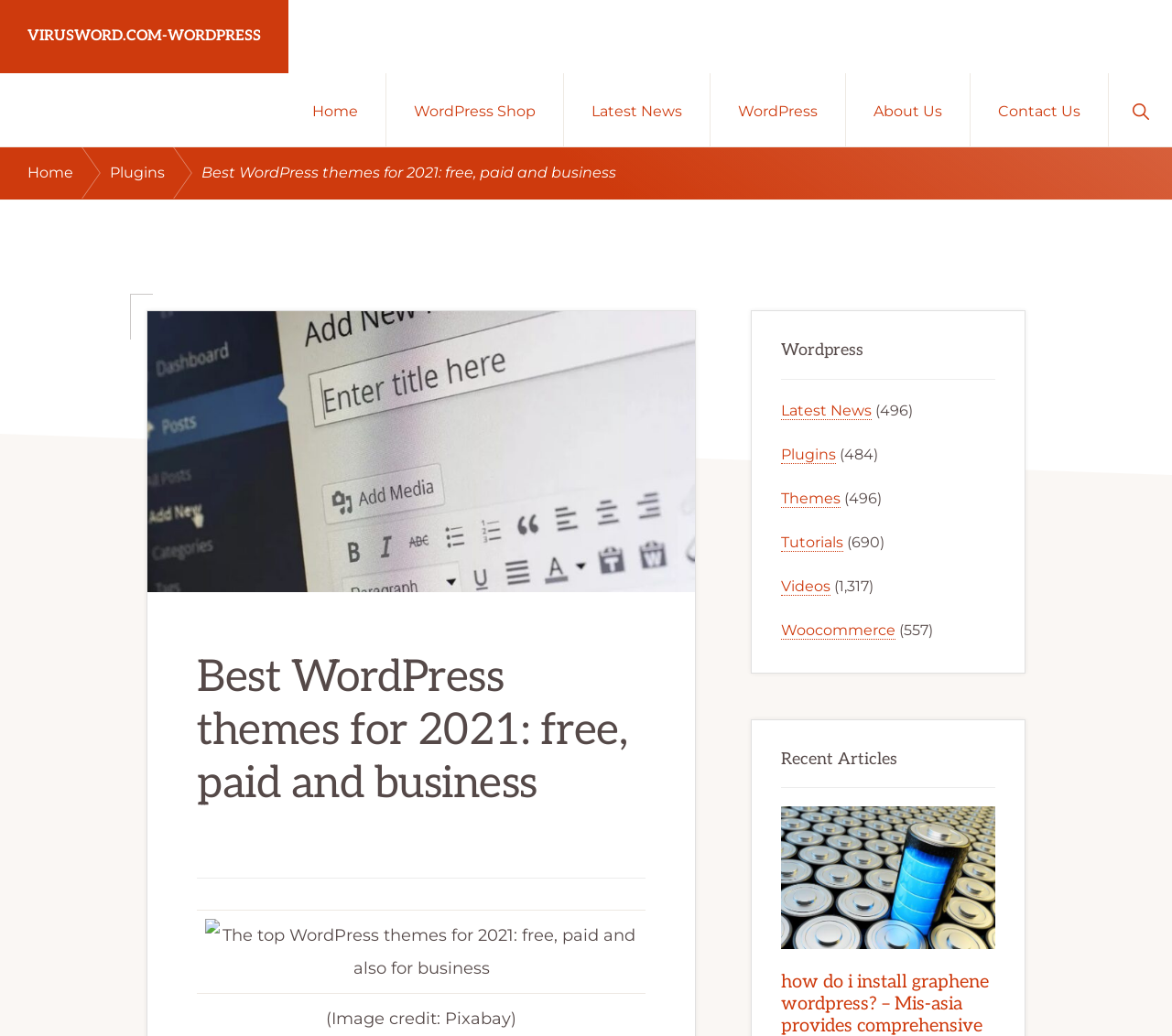Please identify the bounding box coordinates of the element's region that needs to be clicked to fulfill the following instruction: "Read the latest news". The bounding box coordinates should consist of four float numbers between 0 and 1, i.e., [left, top, right, bottom].

[0.481, 0.071, 0.605, 0.141]